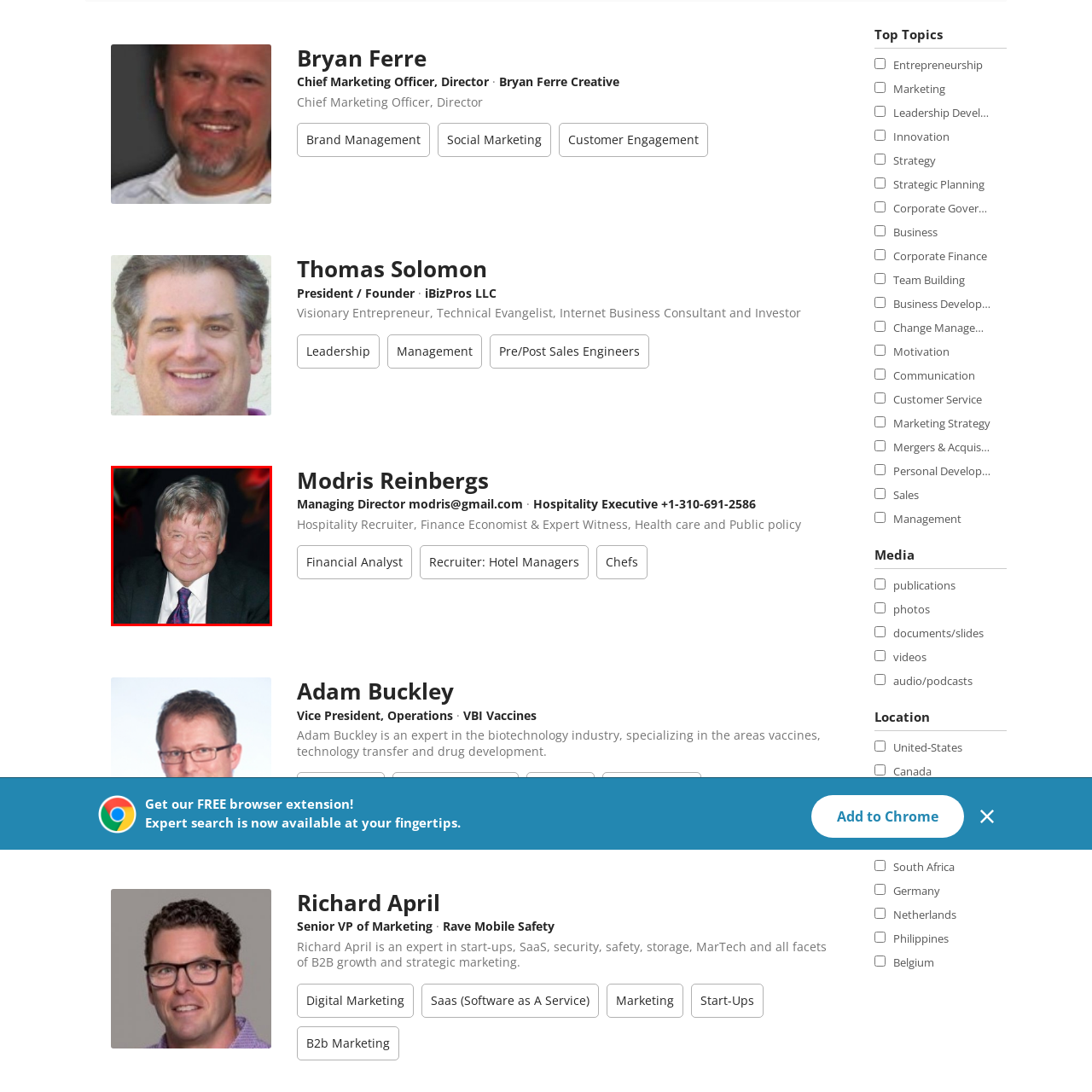What is the tone of the background in the image? Study the image bordered by the red bounding box and answer briefly using a single word or a phrase.

Elegant and soft-focus